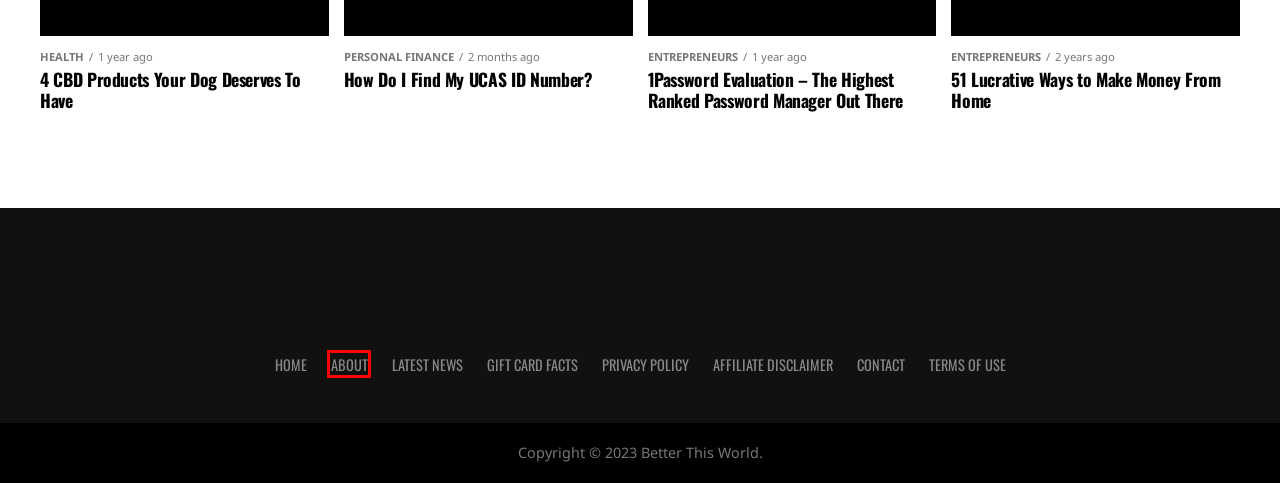You have a screenshot showing a webpage with a red bounding box around a UI element. Choose the webpage description that best matches the new page after clicking the highlighted element. Here are the options:
A. Terms of Use - Better This World
B. Privacy Policy - Better This World
C. About - Better This World
D. PUBG - Better This World
E. Simple Strategies to Slash Your Financial Stress - Better This World
F. Success - Better This World
G. Bank of Baroda - Better This World
H. Affiliate Disclaimer - Better This World

C